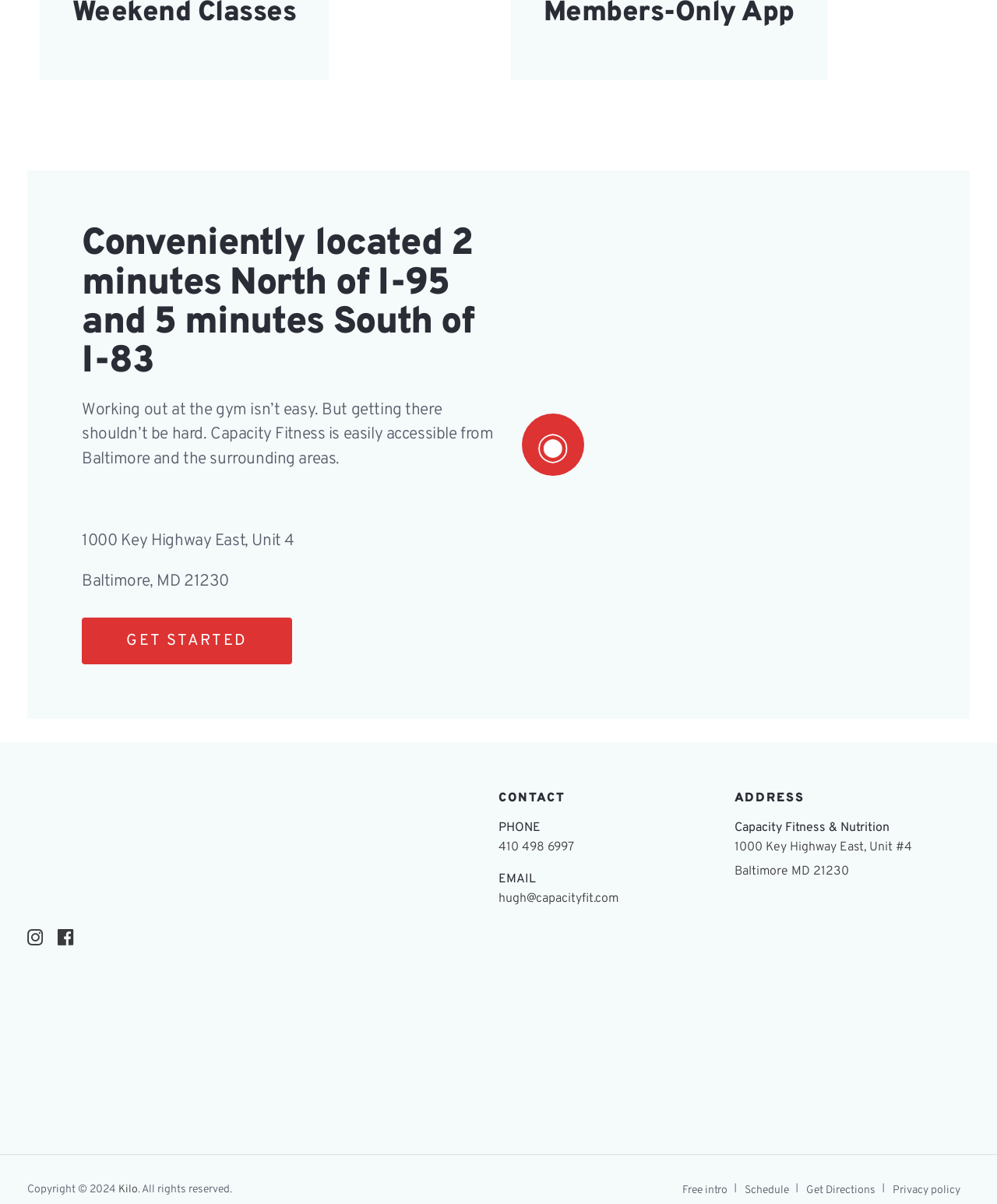Locate the bounding box coordinates of the region to be clicked to comply with the following instruction: "Call 410 498 6997". The coordinates must be four float numbers between 0 and 1, in the form [left, top, right, bottom].

[0.5, 0.697, 0.576, 0.71]